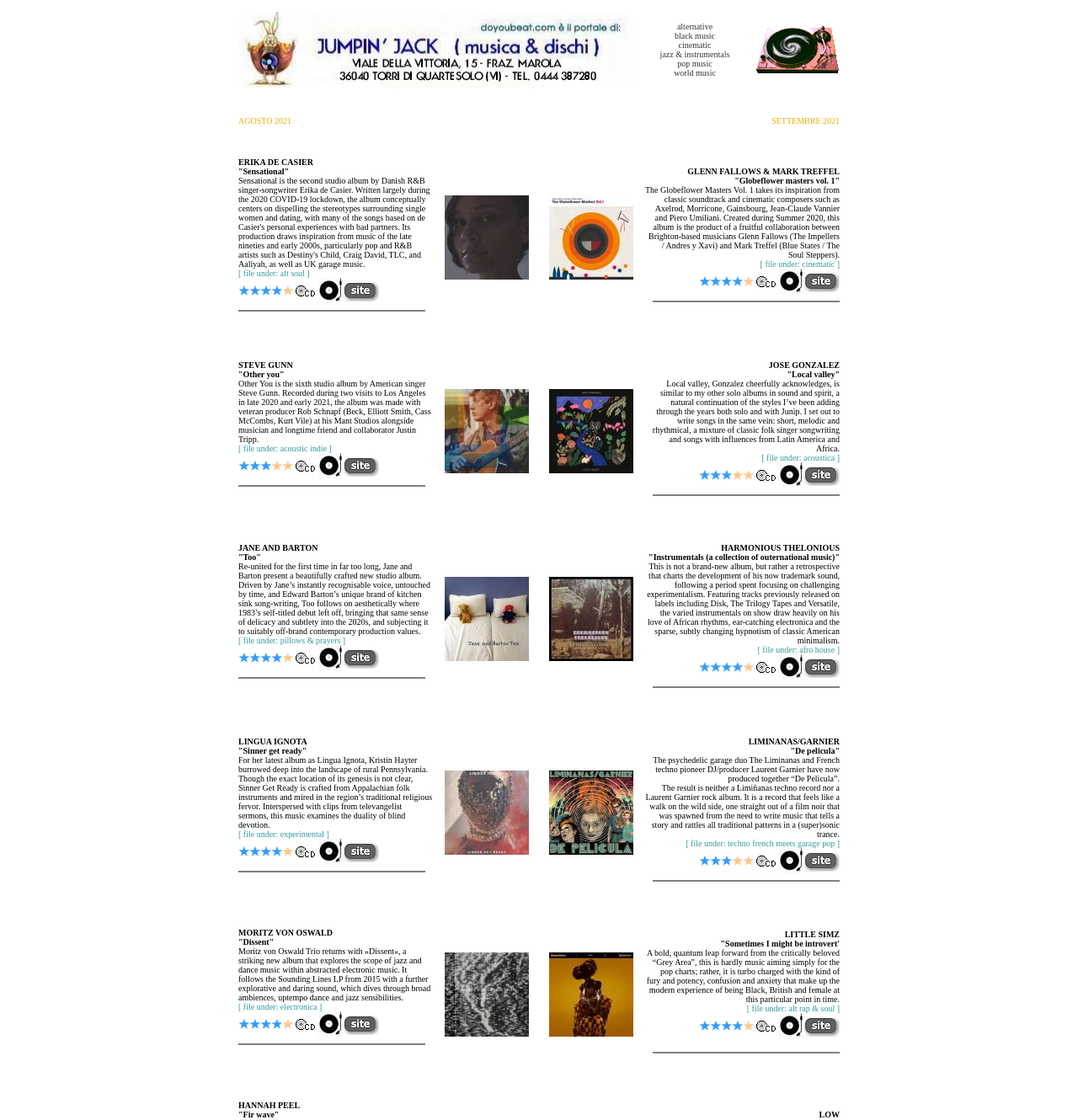Please answer the following question using a single word or phrase: 
How many images are in the first row?

2